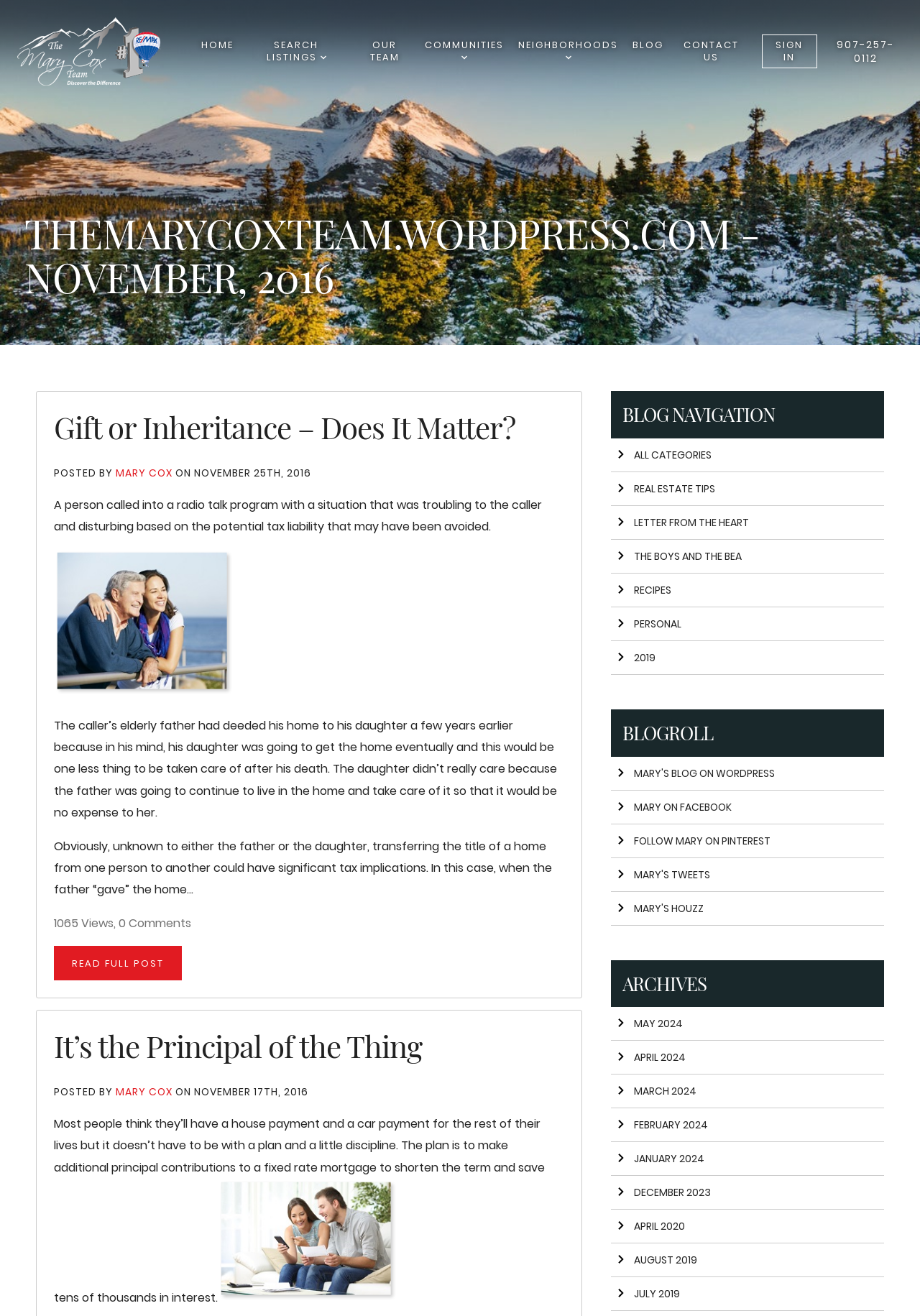Can you show the bounding box coordinates of the region to click on to complete the task described in the instruction: "Search listings"?

[0.27, 0.025, 0.375, 0.053]